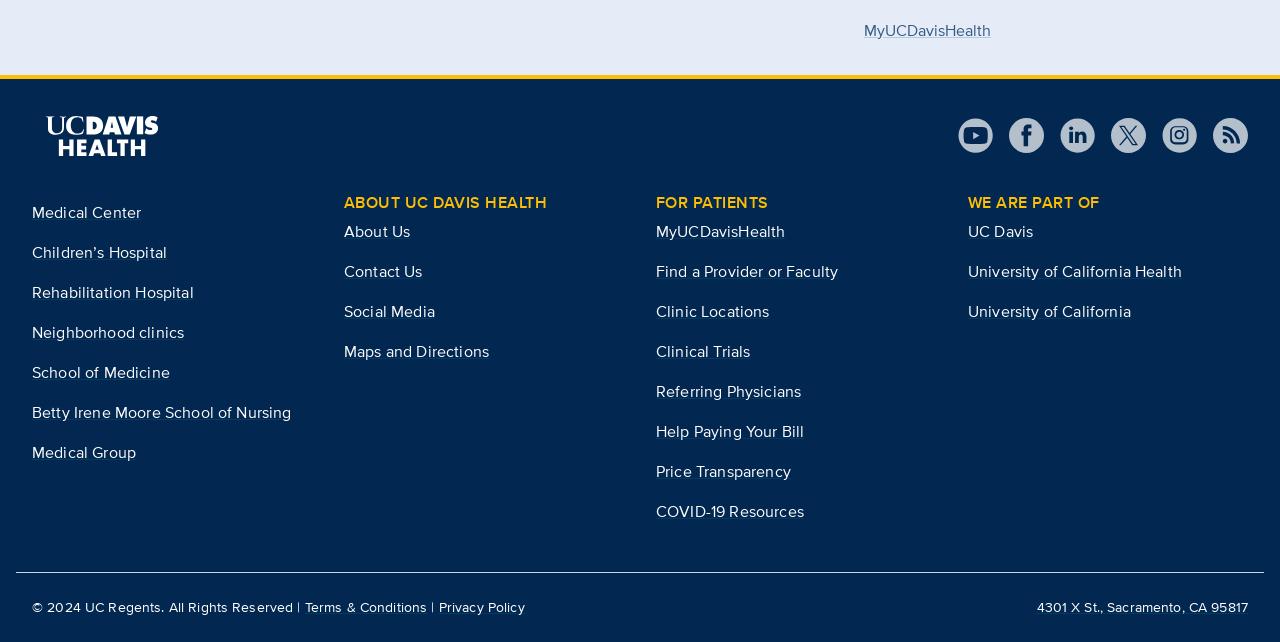Identify the bounding box coordinates of the clickable region to carry out the given instruction: "Learn about UC Davis Health".

[0.269, 0.343, 0.321, 0.378]